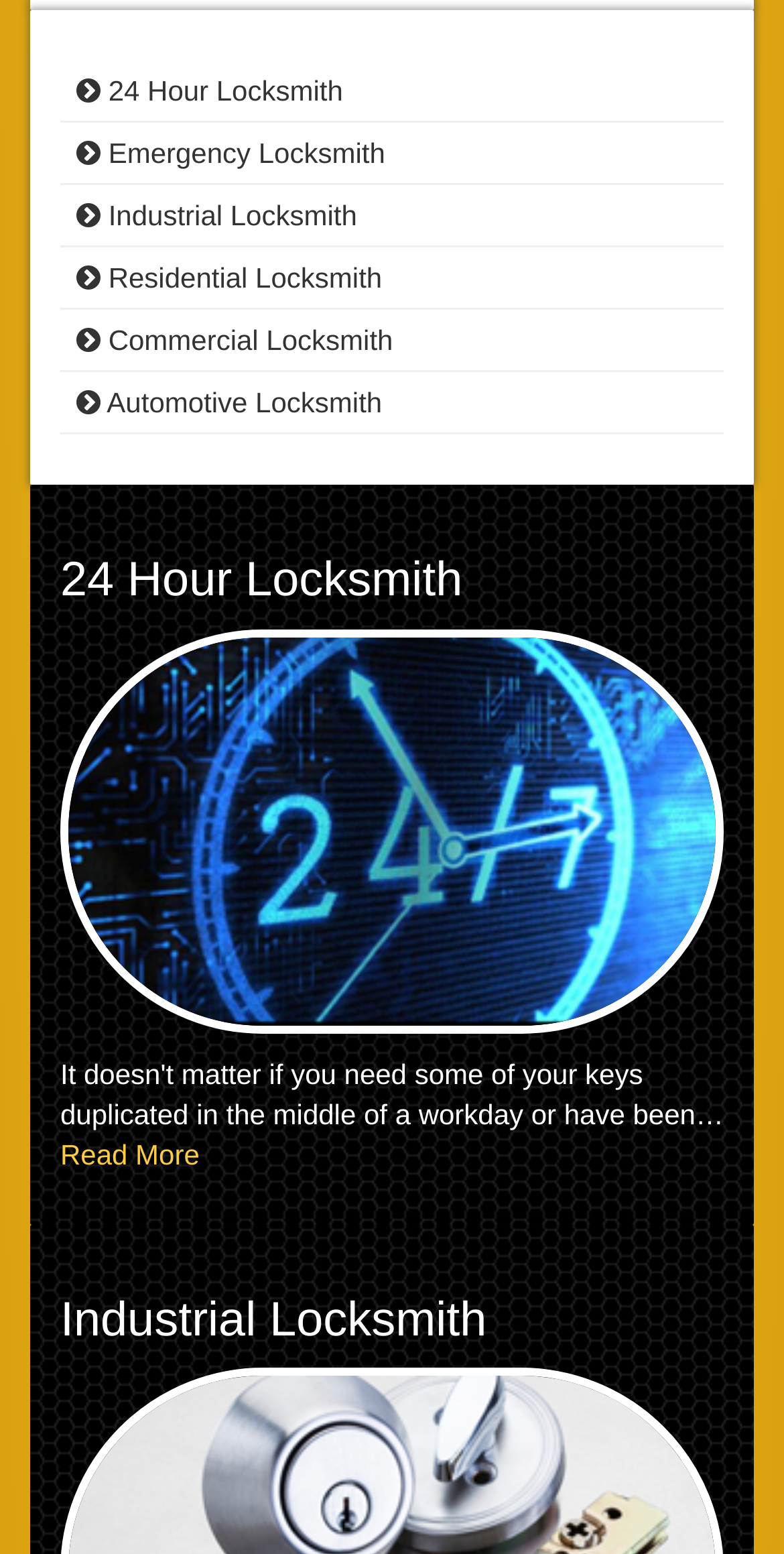Answer the following in one word or a short phrase: 
What is the last locksmith service listed?

Automotive Locksmith